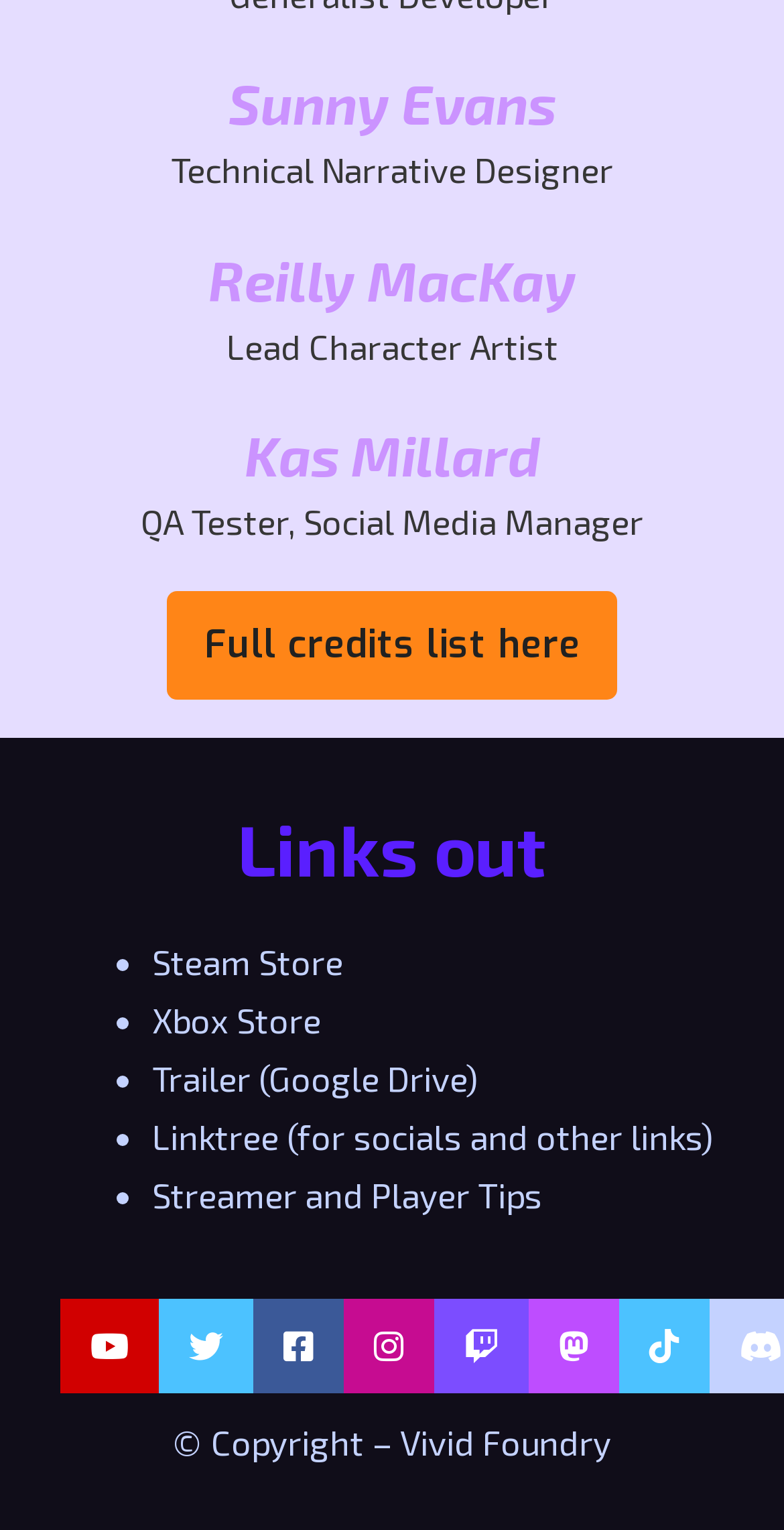Find the bounding box coordinates of the element to click in order to complete the given instruction: "Read article about Florida Man."

None